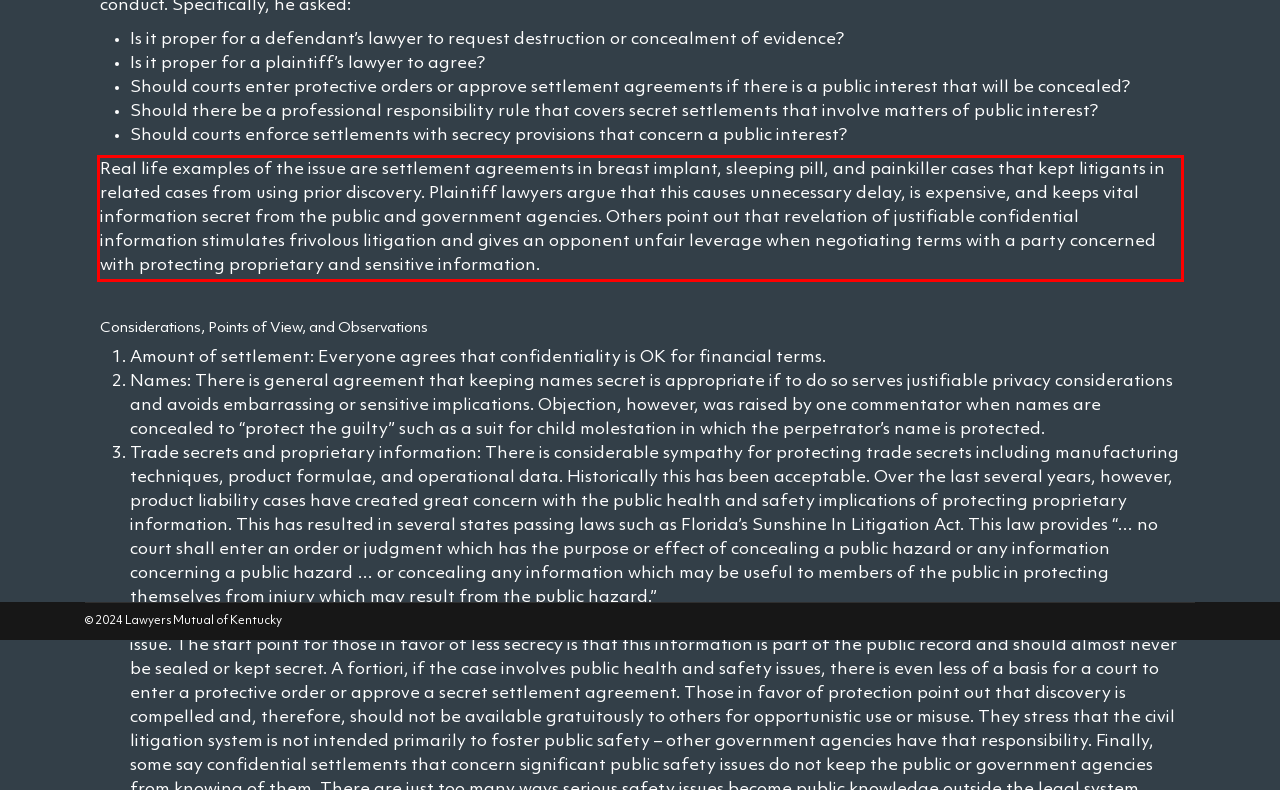Please identify and extract the text from the UI element that is surrounded by a red bounding box in the provided webpage screenshot.

Real life examples of the issue are settlement agreements in breast implant, sleeping pill, and painkiller cases that kept litigants in related cases from using prior discovery. Plaintiff lawyers argue that this causes unnecessary delay, is expensive, and keeps vital information secret from the public and government agencies. Others point out that revelation of justifiable confidential information stimulates frivolous litigation and gives an opponent unfair leverage when negotiating terms with a party concerned with protecting proprietary and sensitive information.